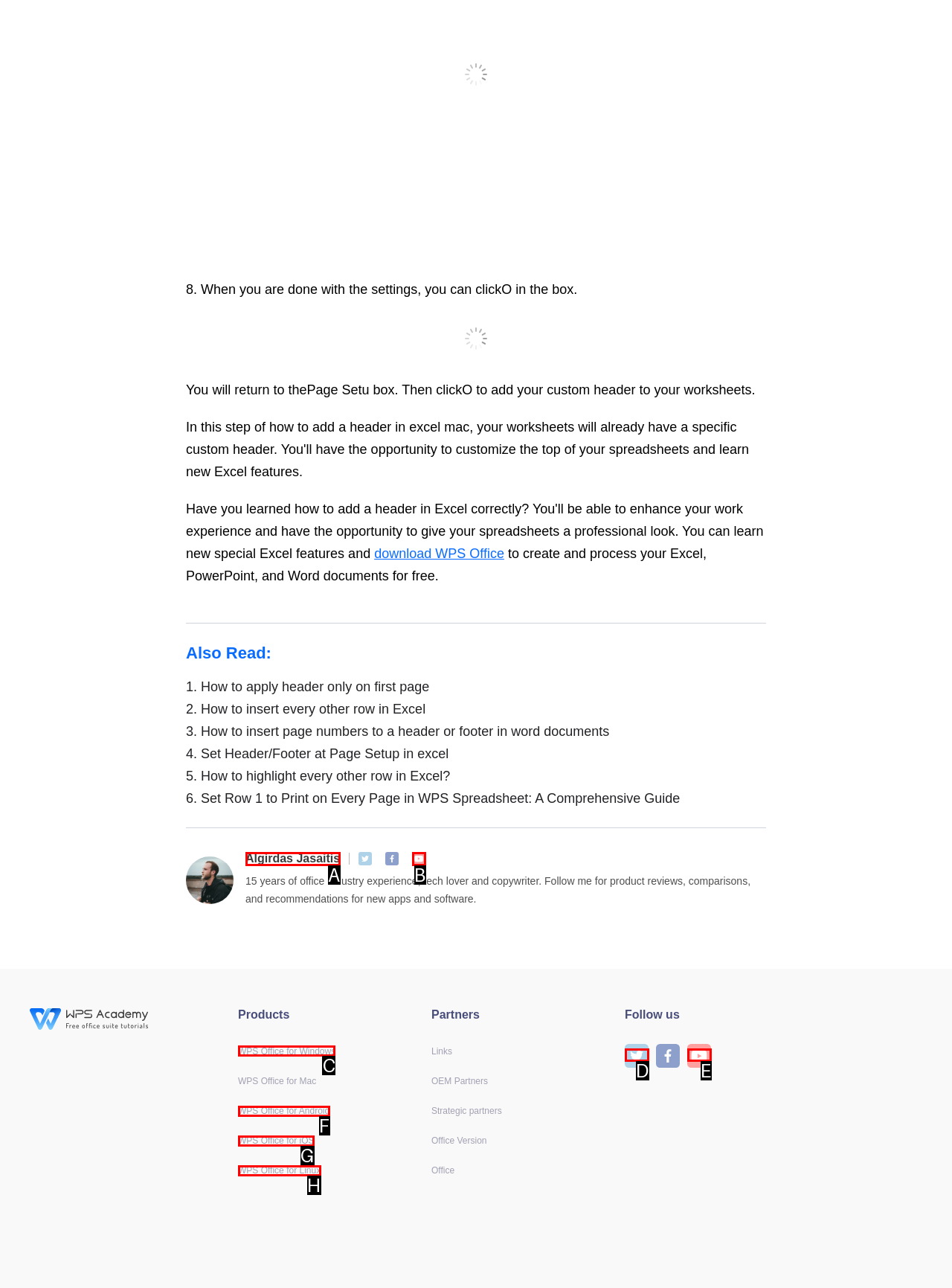Which option should be clicked to complete this task: learn about WPS Office for Windows
Reply with the letter of the correct choice from the given choices.

C